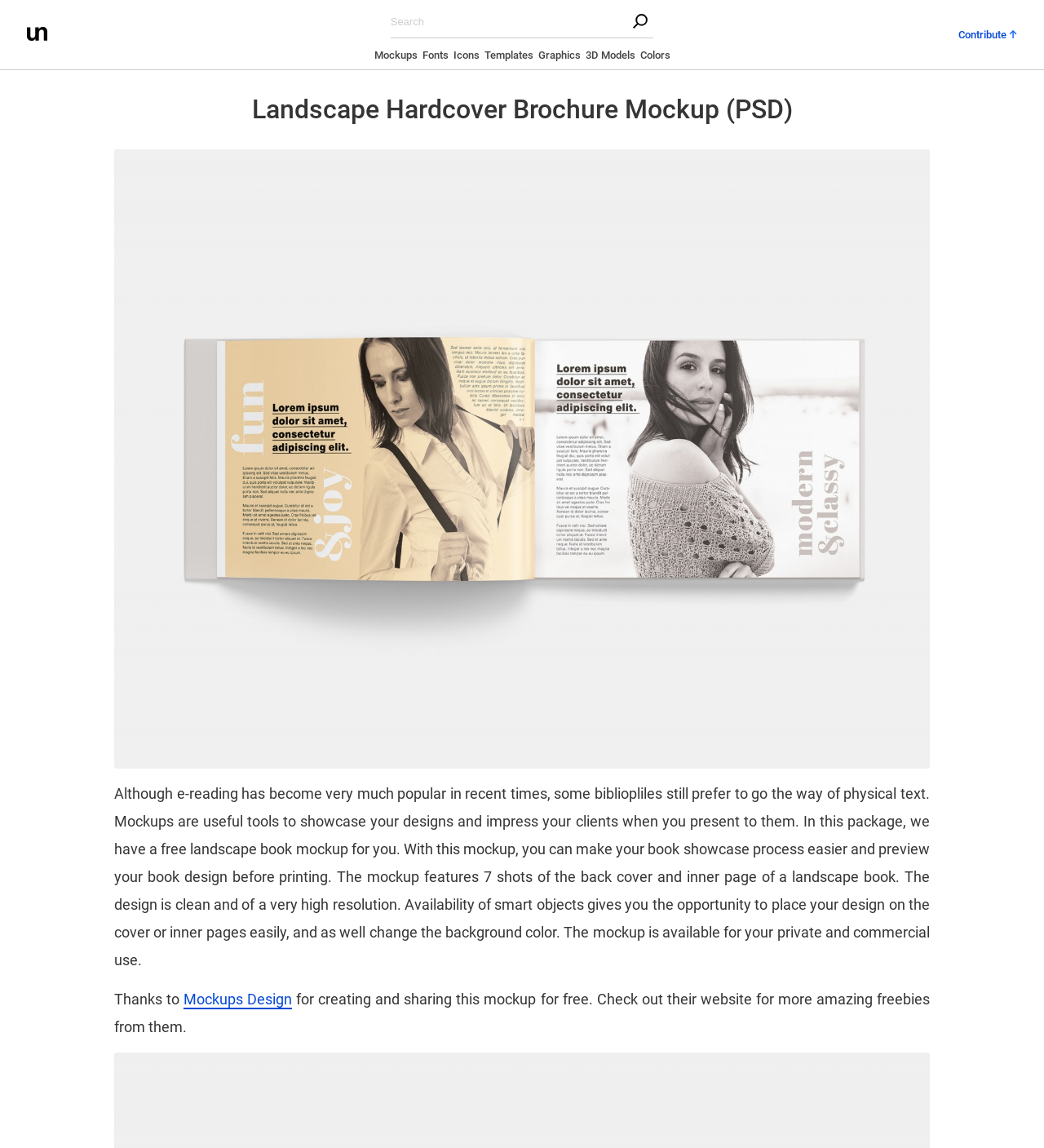Identify the coordinates of the bounding box for the element described below: "Mockups". Return the coordinates as four float numbers between 0 and 1: [left, top, right, bottom].

[0.358, 0.043, 0.4, 0.058]